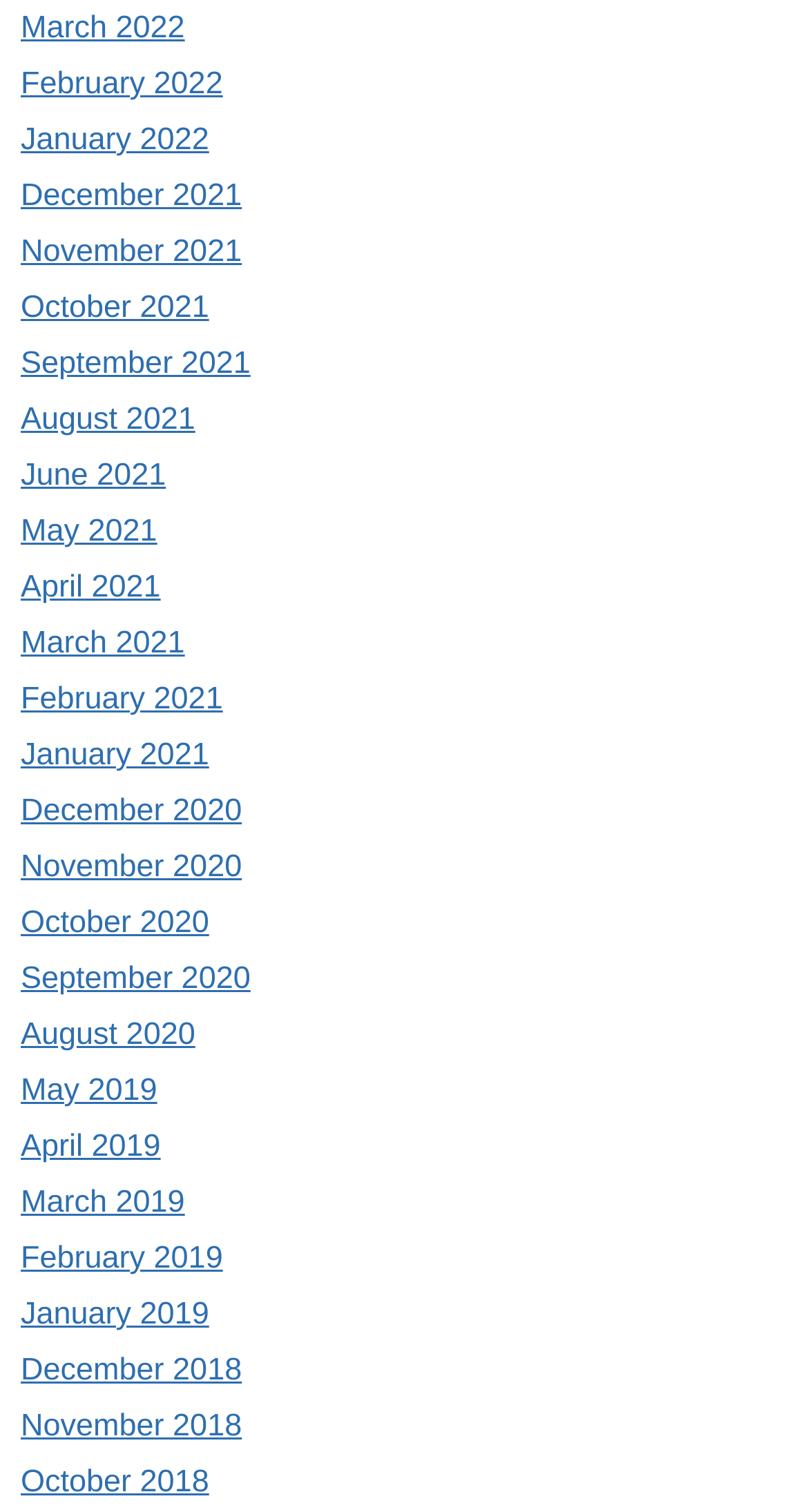What is the latest month listed for the year 2022? Please answer the question using a single word or phrase based on the image.

March 2022